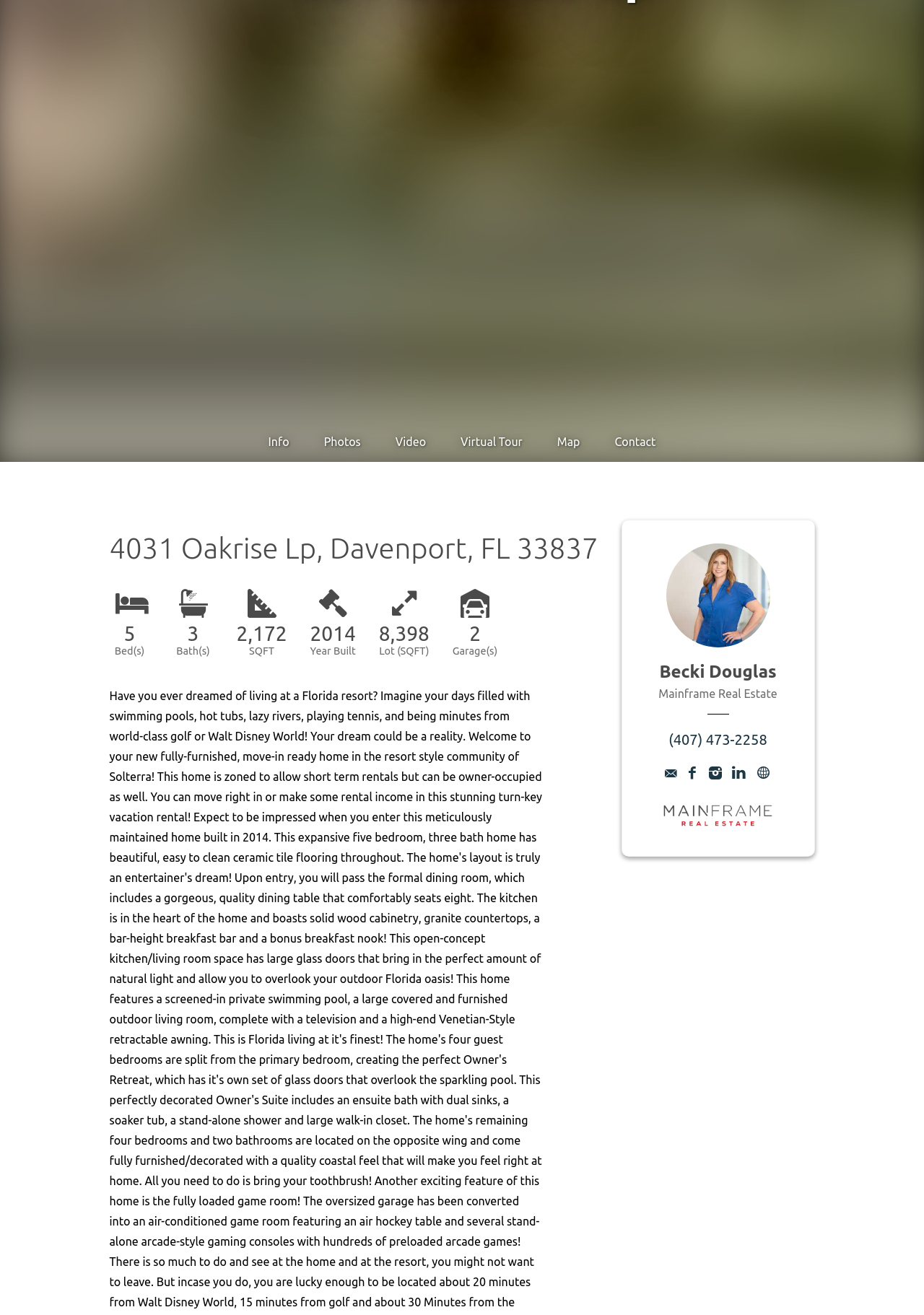Bounding box coordinates should be in the format (top-left x, top-left y, bottom-right x, bottom-right y) and all values should be floating point numbers between 0 and 1. Determine the bounding box coordinate for the UI element described as: Info

[0.271, 0.321, 0.332, 0.351]